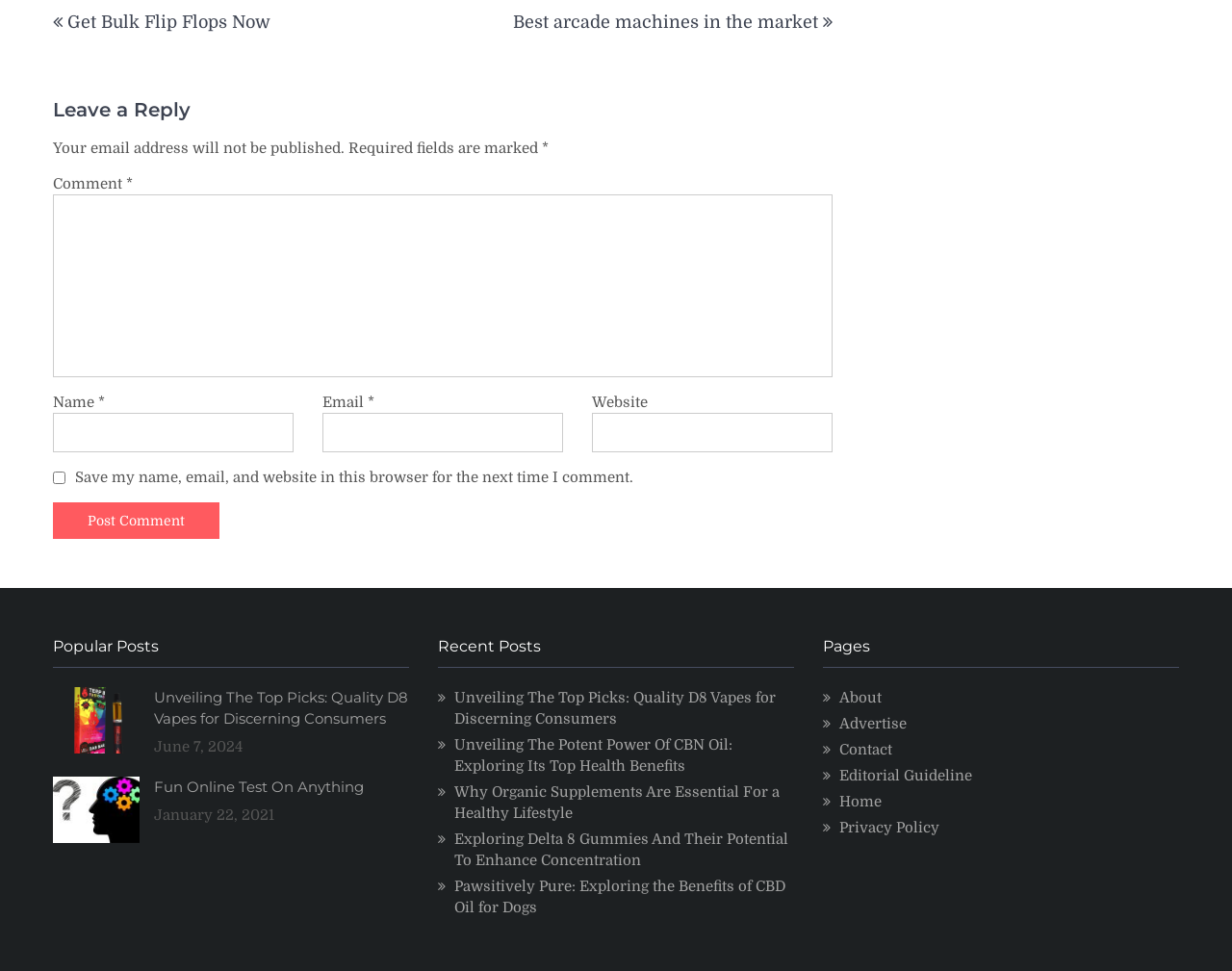Locate the bounding box coordinates of the item that should be clicked to fulfill the instruction: "Post a comment".

[0.043, 0.517, 0.178, 0.555]